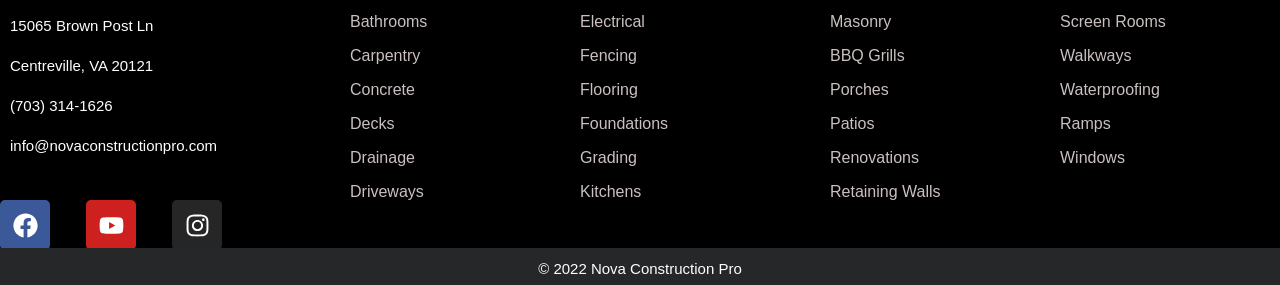Please determine the bounding box coordinates of the element to click on in order to accomplish the following task: "visit Facebook page". Ensure the coordinates are four float numbers ranging from 0 to 1, i.e., [left, top, right, bottom].

[0.0, 0.702, 0.039, 0.877]